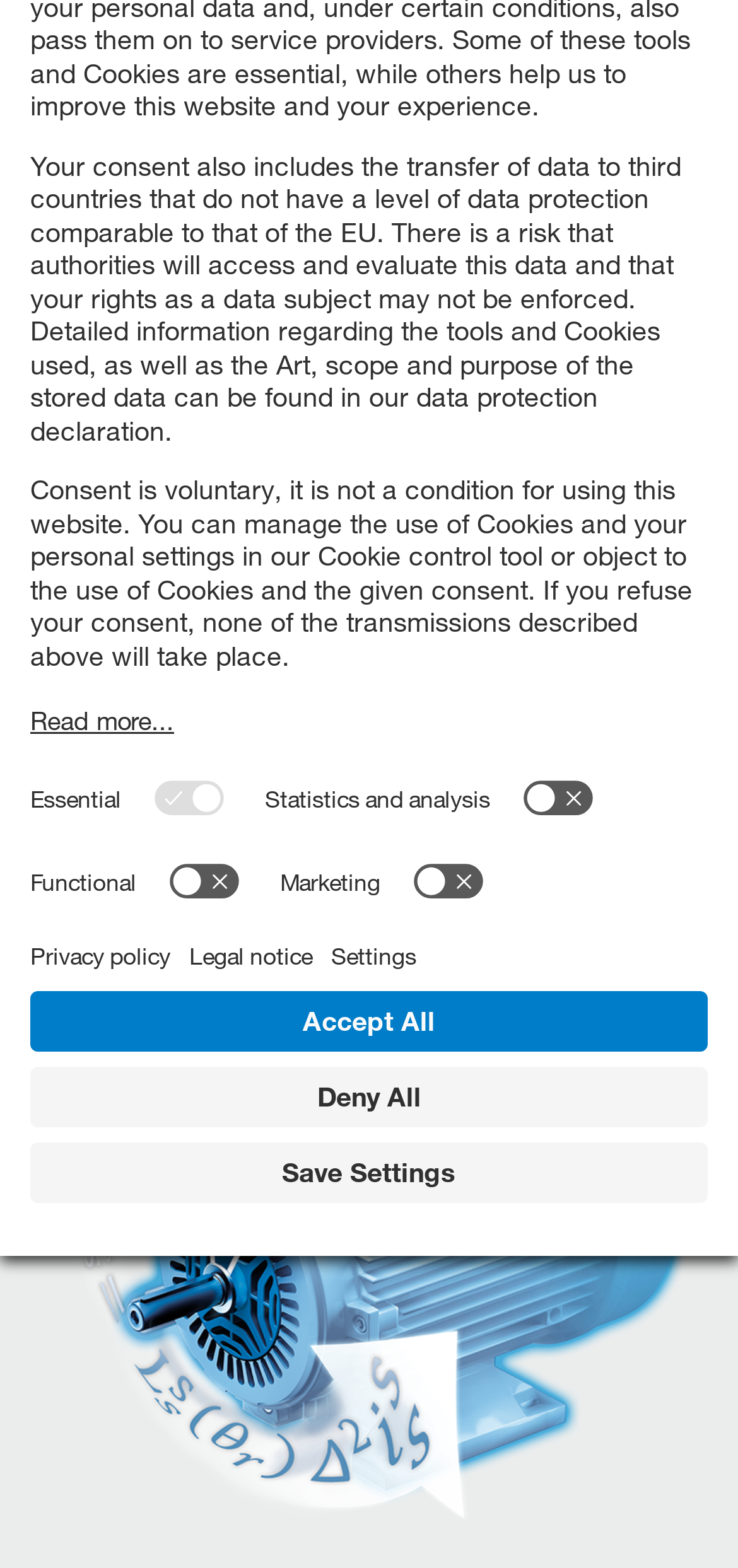Please identify the primary heading on the webpage and return its text.

KOSTAL control method